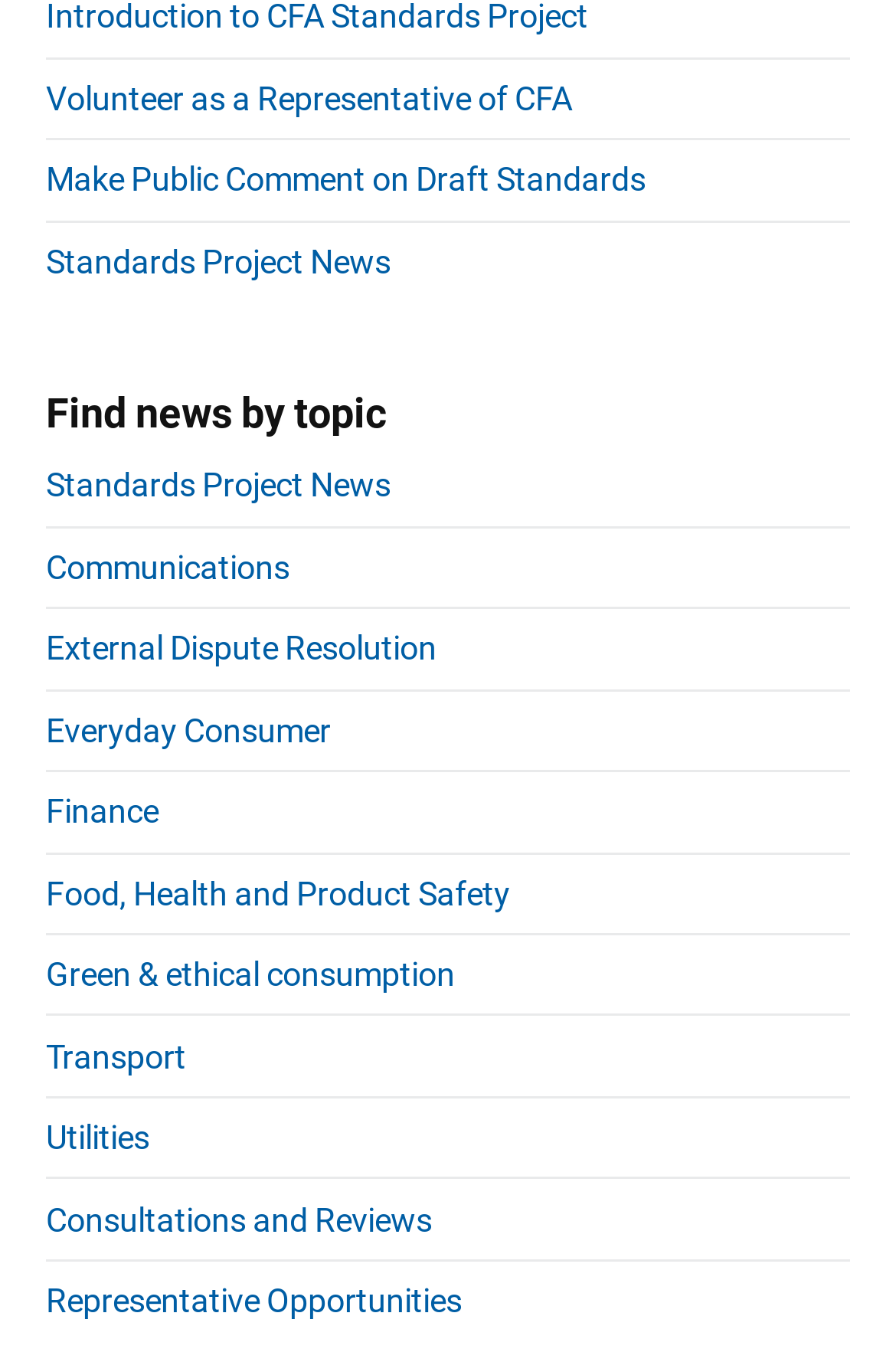Pinpoint the bounding box coordinates of the element you need to click to execute the following instruction: "View volunteer opportunities". The bounding box should be represented by four float numbers between 0 and 1, in the format [left, top, right, bottom].

[0.051, 0.059, 0.638, 0.086]